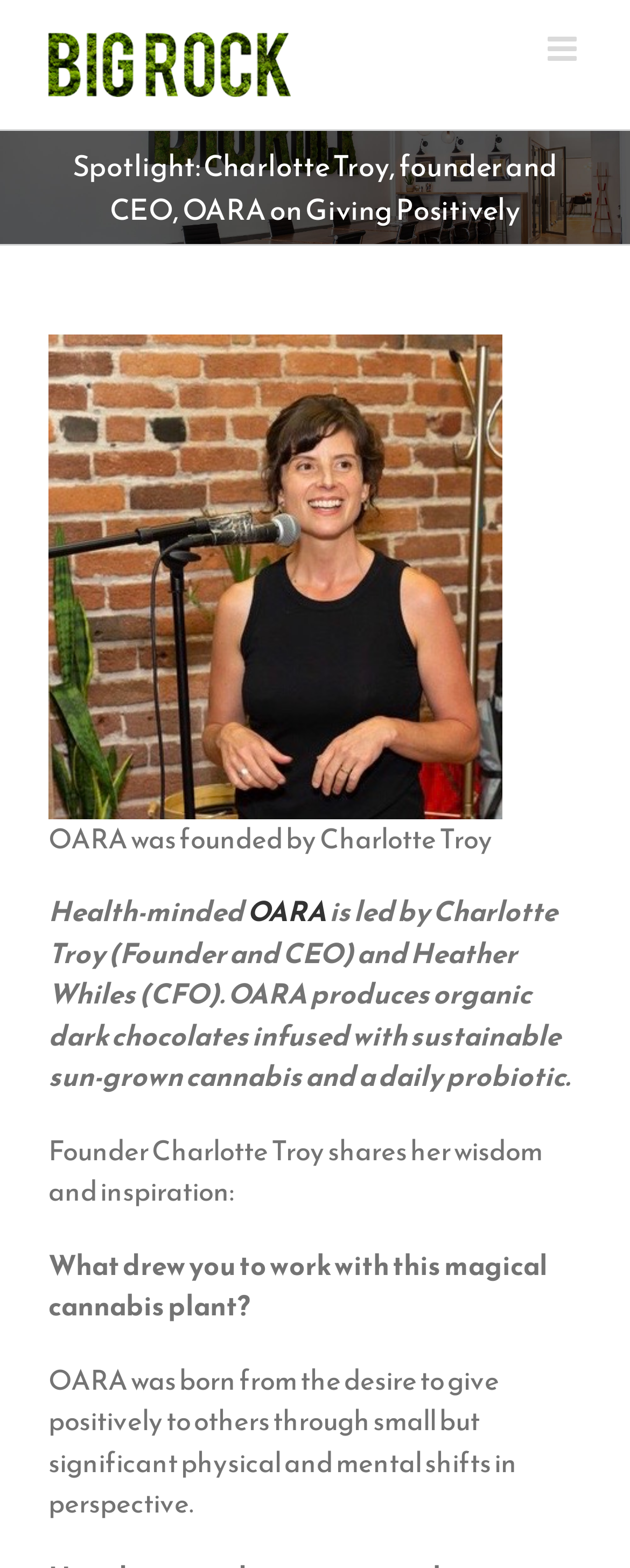Locate the bounding box coordinates of the UI element described by: "OARA". Provide the coordinates as four float numbers between 0 and 1, formatted as [left, top, right, bottom].

[0.387, 0.568, 0.518, 0.595]